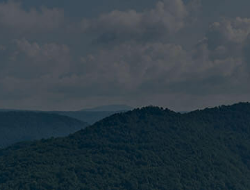What emotion does the image evoke?
Kindly offer a comprehensive and detailed response to the question.

The caption describes the image as 'perfect for those seeking respite from bustling city life', implying that the serene and natural beauty of the landscape evokes feelings of peacefulness and tranquility.